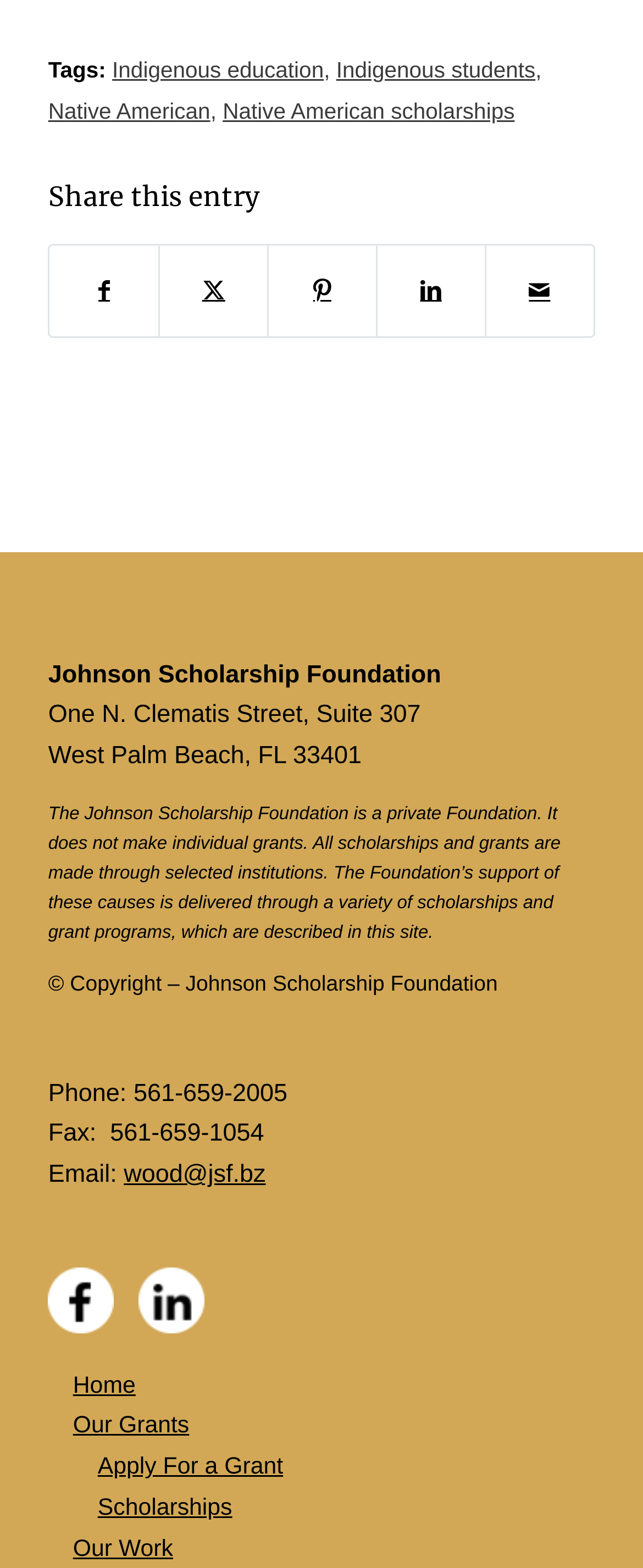Could you find the bounding box coordinates of the clickable area to complete this instruction: "Apply For a Grant"?

[0.152, 0.927, 0.44, 0.944]